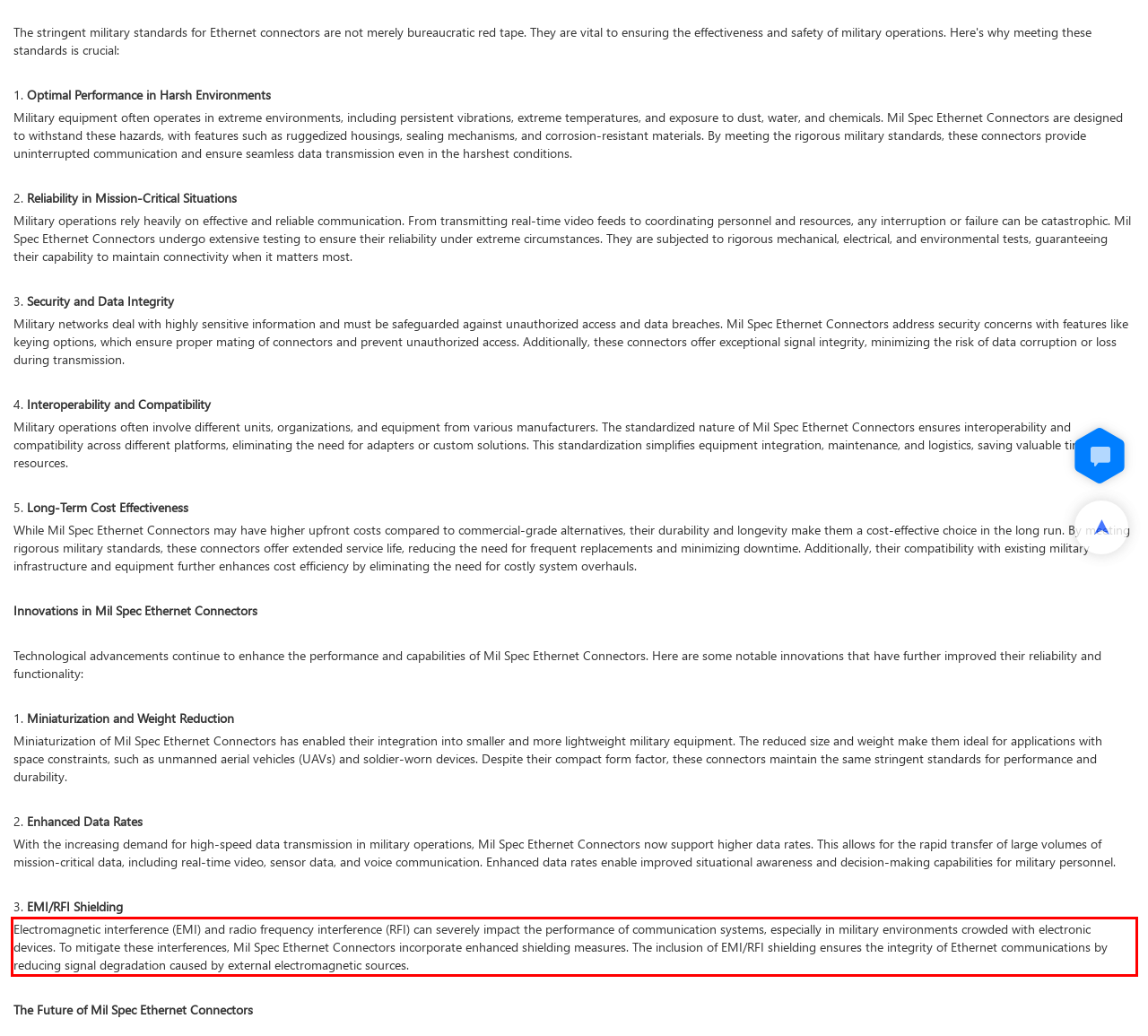View the screenshot of the webpage and identify the UI element surrounded by a red bounding box. Extract the text contained within this red bounding box.

Electromagnetic interference (EMI) and radio frequency interference (RFI) can severely impact the performance of communication systems, especially in military environments crowded with electronic devices. To mitigate these interferences, Mil Spec Ethernet Connectors incorporate enhanced shielding measures. The inclusion of EMI/RFI shielding ensures the integrity of Ethernet communications by reducing signal degradation caused by external electromagnetic sources.